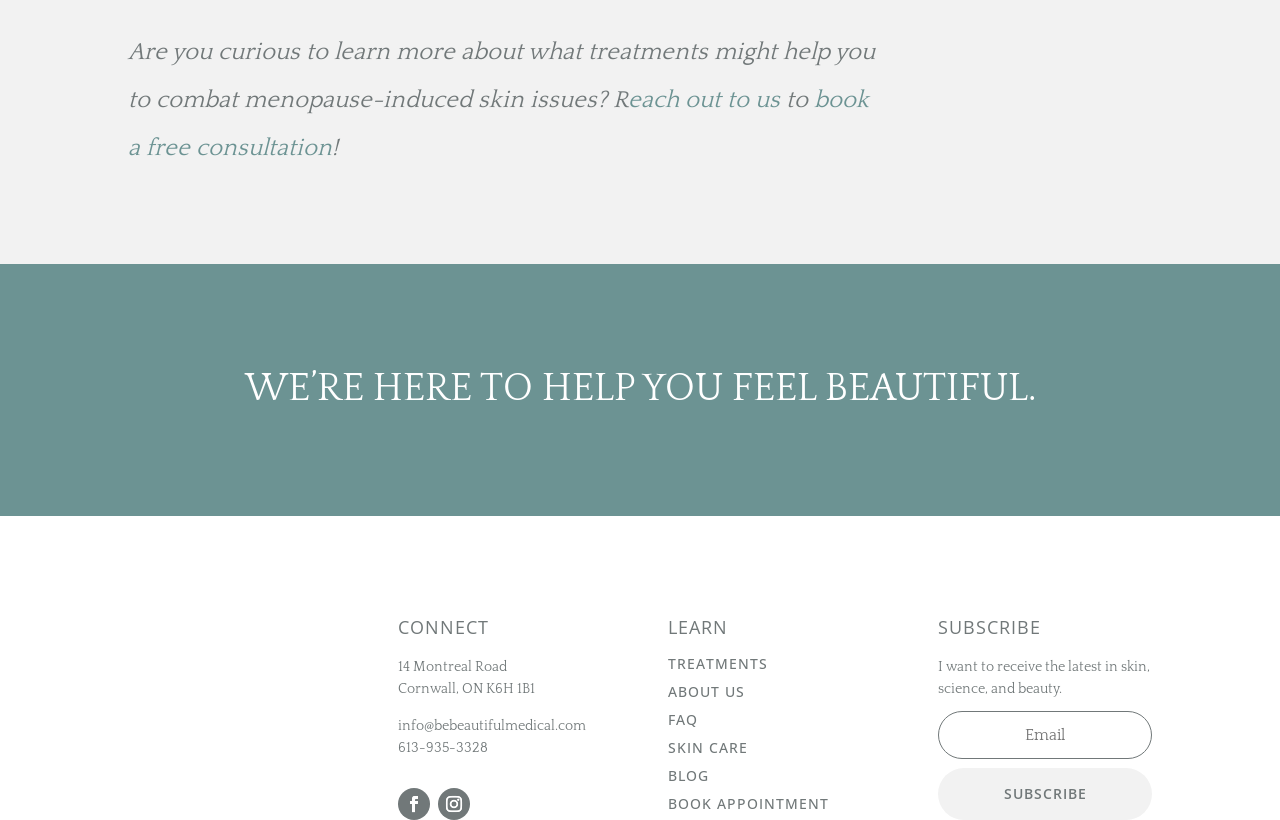Can you find the bounding box coordinates for the UI element given this description: "Follow"? Provide the coordinates as four float numbers between 0 and 1: [left, top, right, bottom].

[0.342, 0.961, 0.367, 1.0]